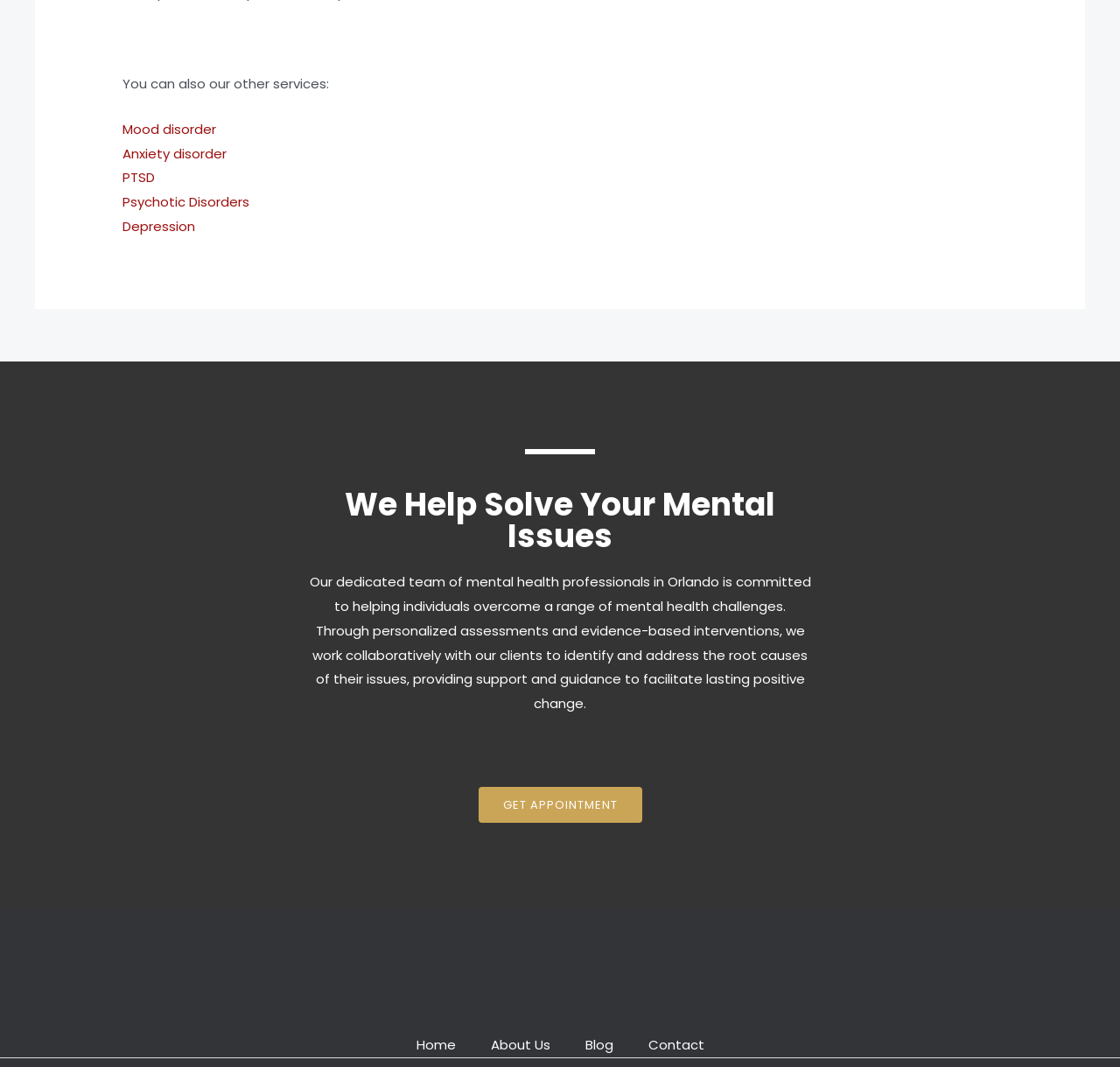Refer to the element description Psychotic Disorders and identify the corresponding bounding box in the screenshot. Format the coordinates as (top-left x, top-left y, bottom-right x, bottom-right y) with values in the range of 0 to 1.

[0.109, 0.181, 0.223, 0.198]